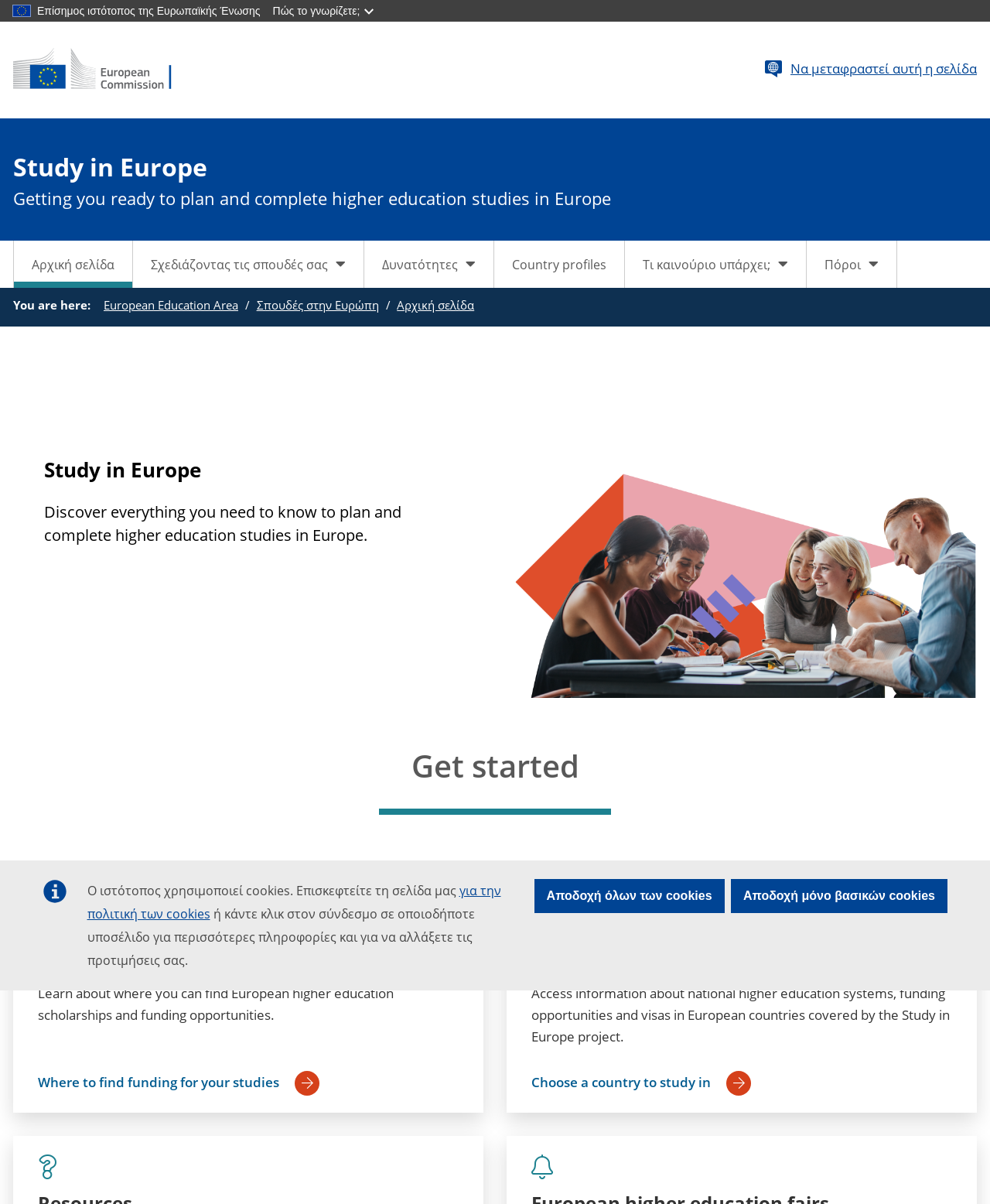Locate the bounding box coordinates of the clickable area needed to fulfill the instruction: "Open the 'Scholarships and funding' section".

[0.038, 0.775, 0.463, 0.797]